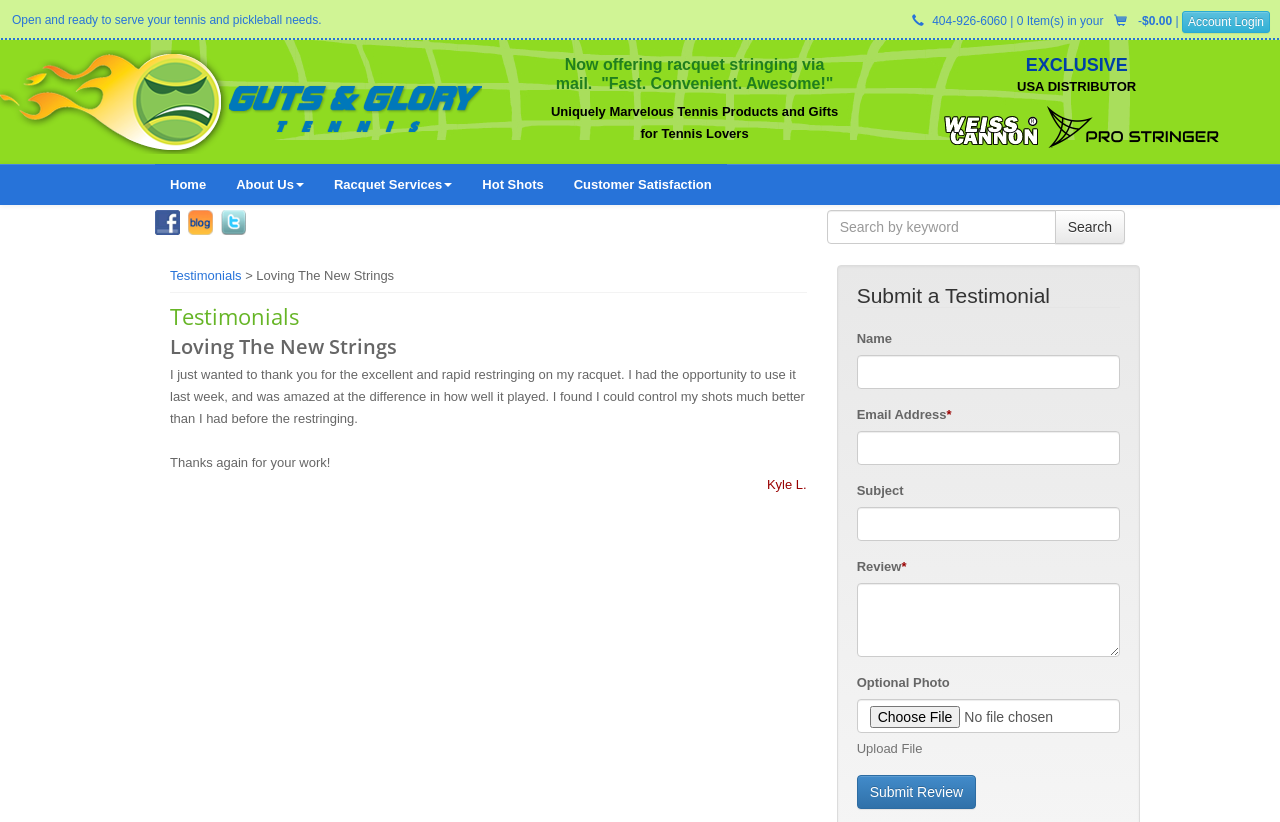What is the button label for submitting a review?
Please provide an in-depth and detailed response to the question.

I found the button label by looking at the button element located at the bottom of the review submission form, which has the content 'Submit Review'.